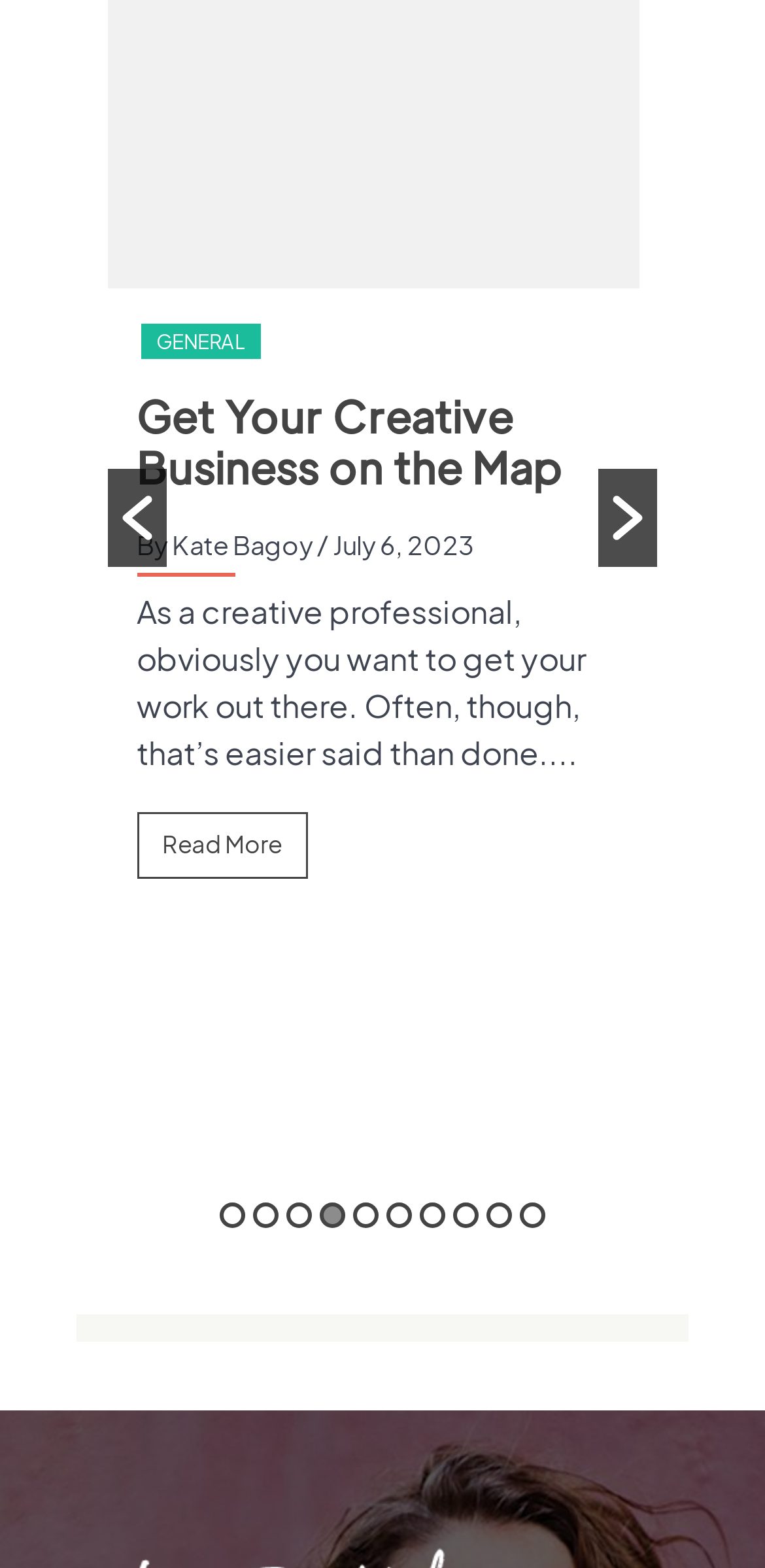How many images are on the webpage?
Look at the image and respond with a one-word or short-phrase answer.

2